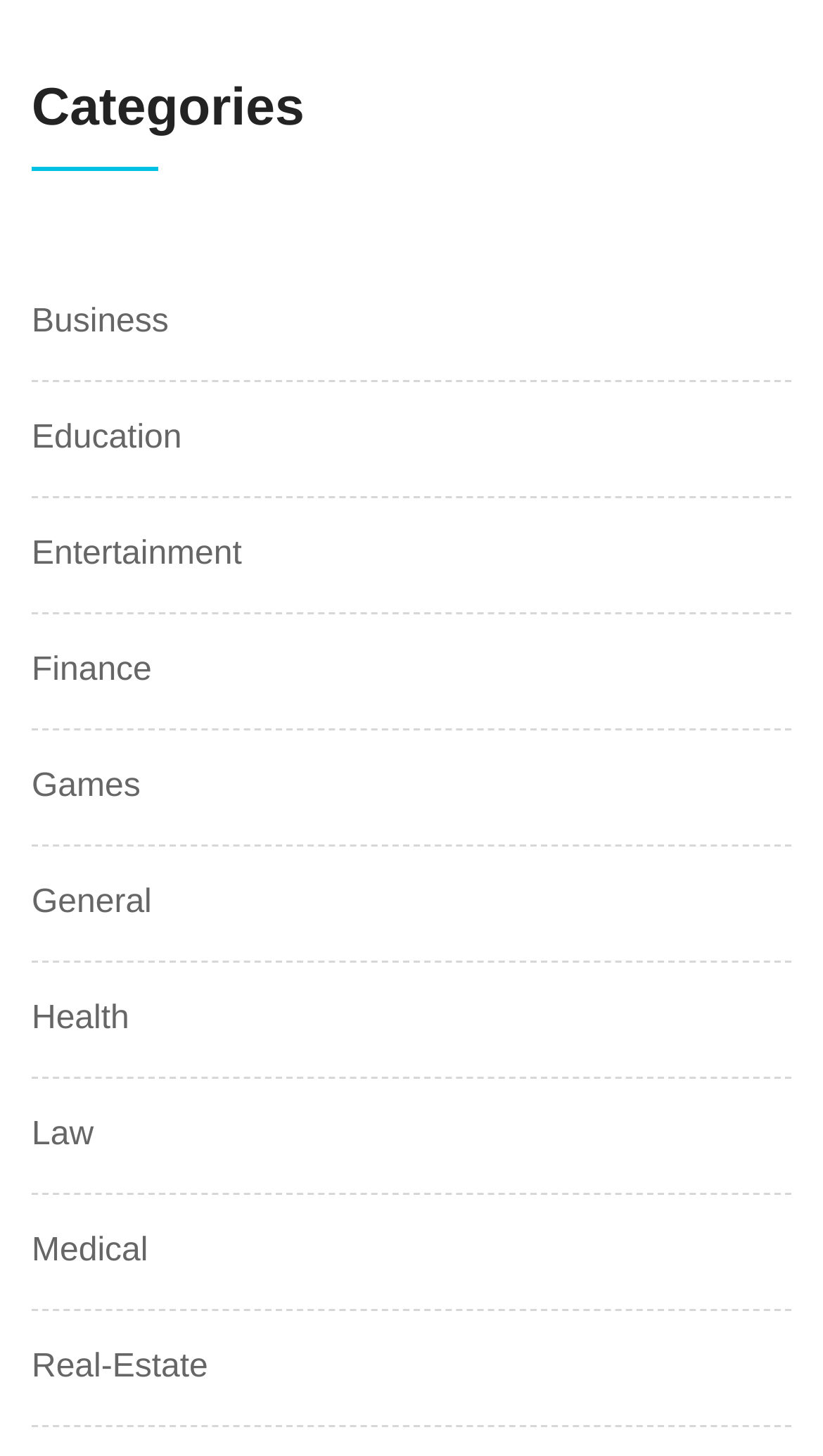Are the categories listed in alphabetical order?
Answer the question based on the image using a single word or a brief phrase.

Yes